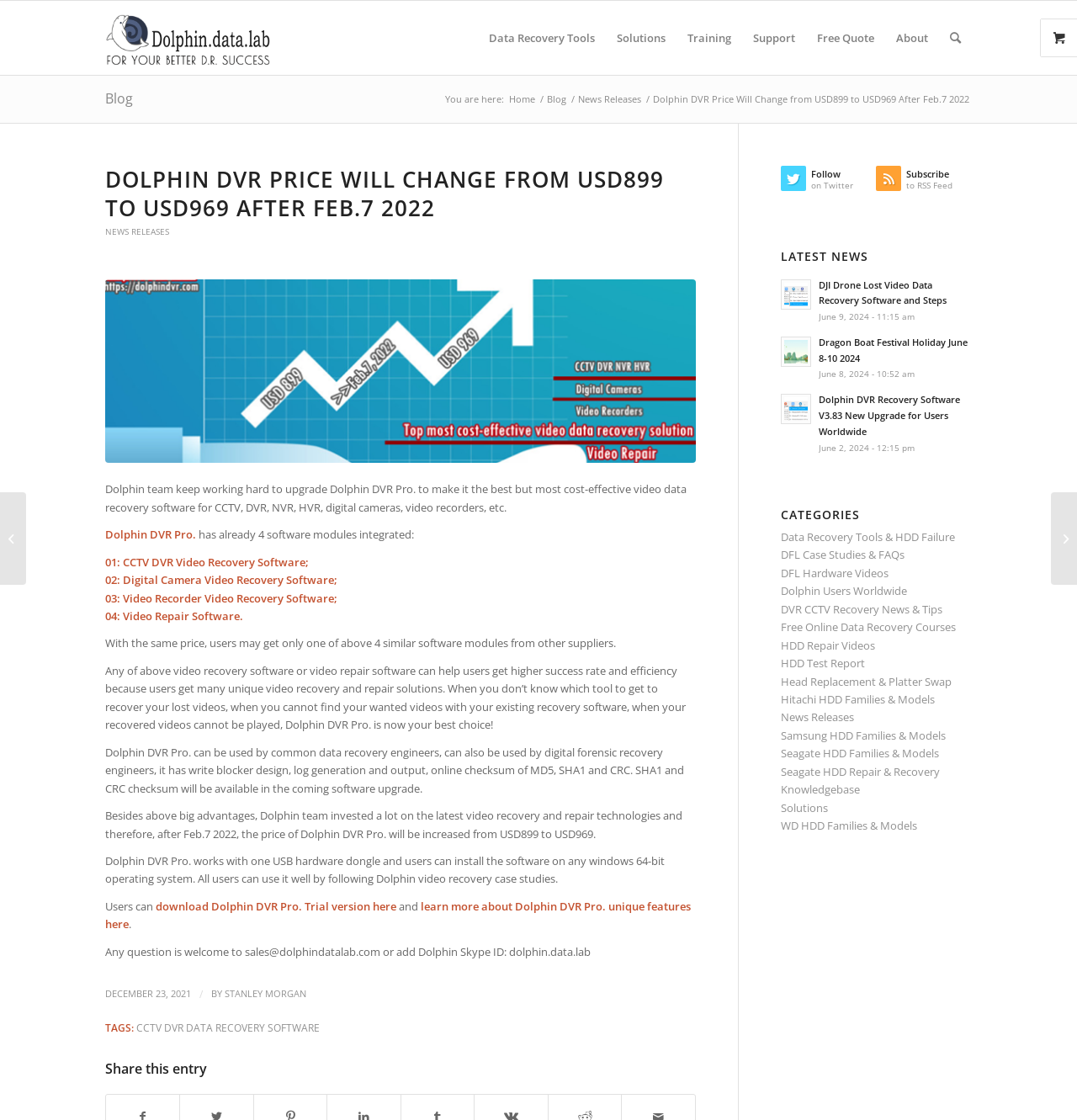Using the element description CCTV DVR data recovery software, predict the bounding box coordinates for the UI element. Provide the coordinates in (top-left x, top-left y, bottom-right x, bottom-right y) format with values ranging from 0 to 1.

[0.127, 0.911, 0.297, 0.923]